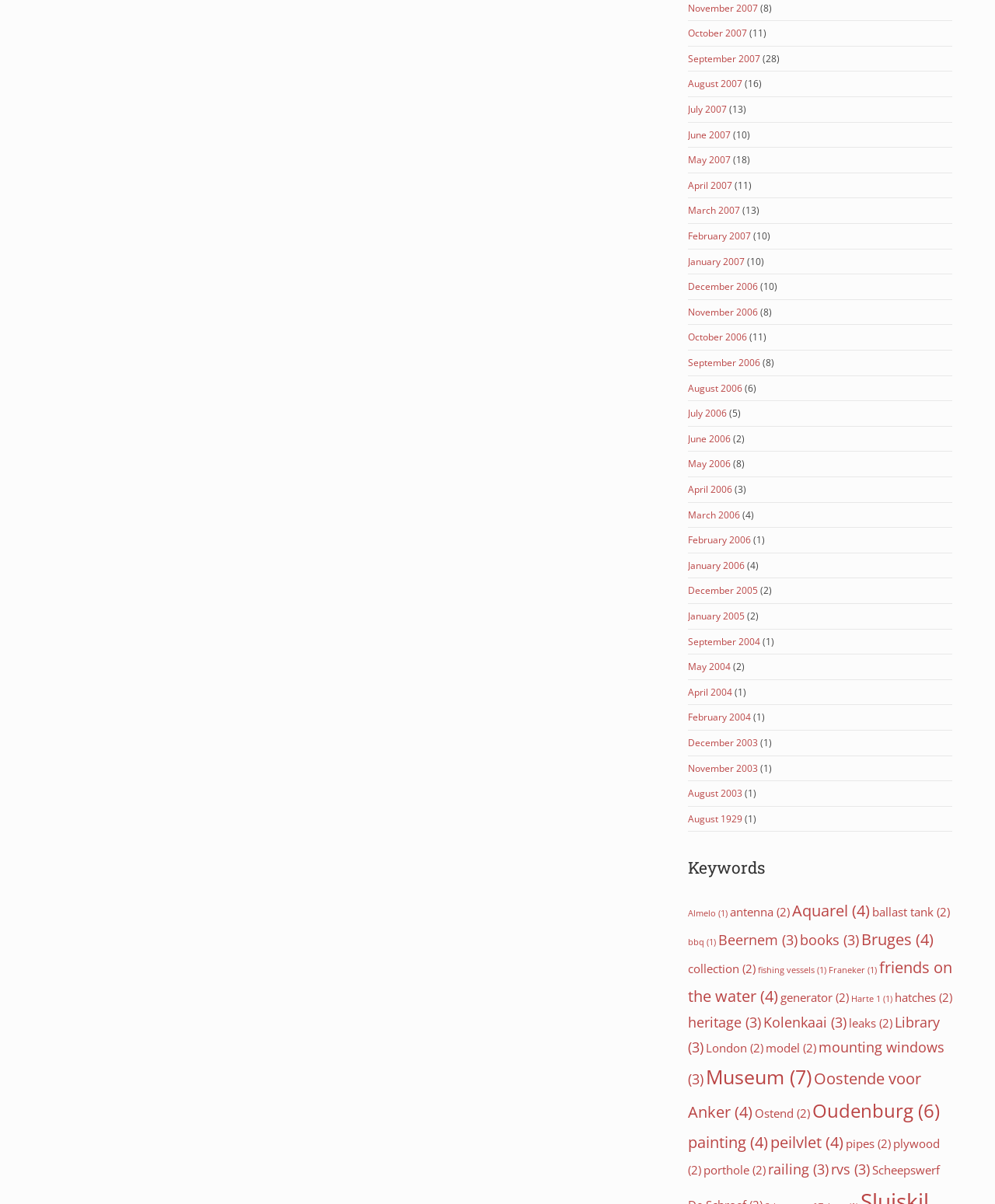Determine the bounding box coordinates of the region I should click to achieve the following instruction: "Browse items related to ballast tank". Ensure the bounding box coordinates are four float numbers between 0 and 1, i.e., [left, top, right, bottom].

[0.877, 0.751, 0.955, 0.764]